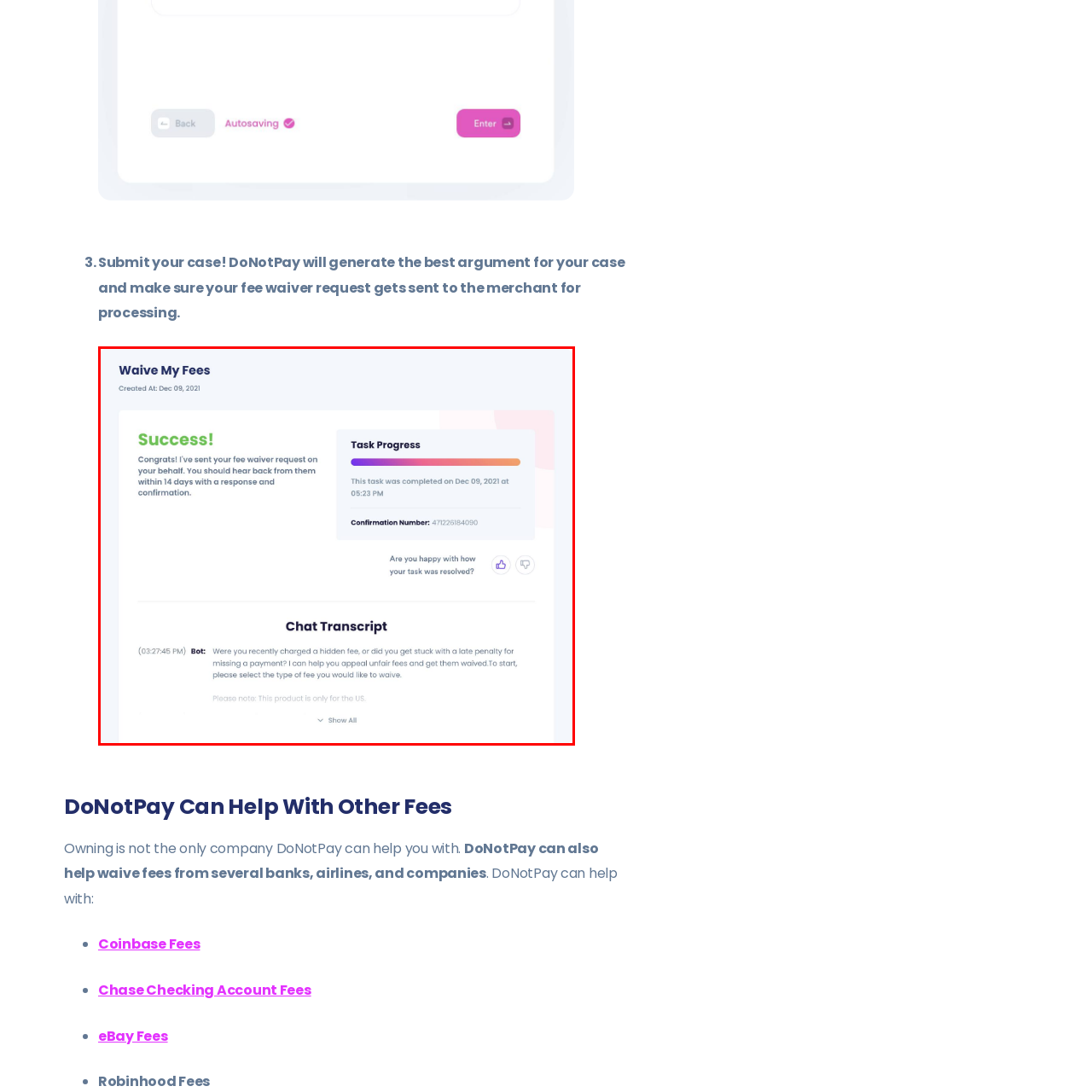Provide a thorough description of the image enclosed within the red border.

The image displays a user interface from the DoNotPay service, celebrating the successful submission of a fee waiver request. At the top, a prominent "Success!" message reassures users that their request has been sent. Below, it outlines important details, stating they should expect a response within 14 days, along with a confirmation number for reference. 

Additionally, the interface showcases task progress, indicating that the task was completed on December 9, 2021, at 5:23 PM. Further down, the chat transcript hints at the interactive support provided by the bot, inviting users to disclose if they encountered hidden fees or late penalties. A note at the bottom clarifies that the product is available only for users in the U.S. Overall, the design is clean and user-friendly, guiding users through the fee waiver process effectively.